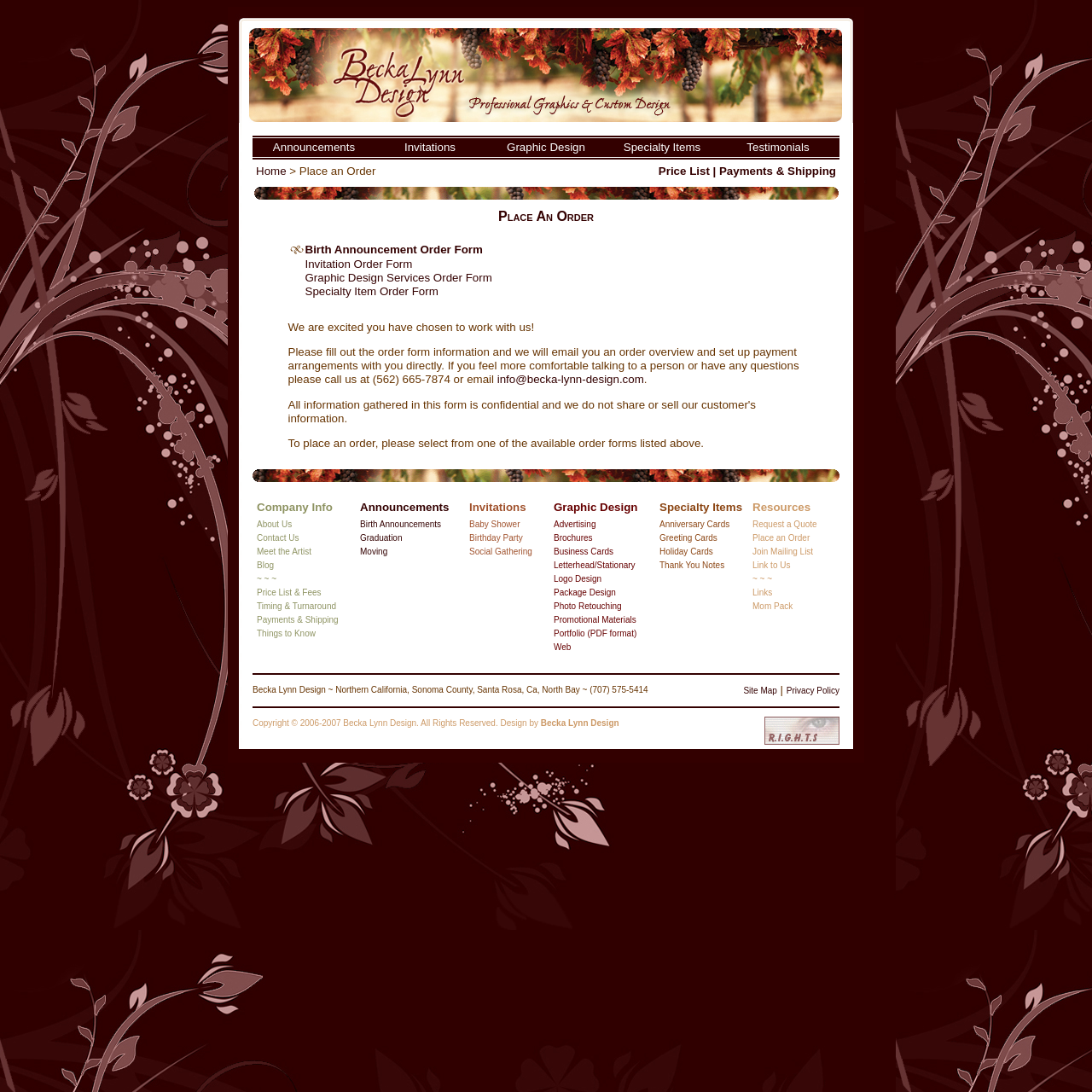How can I contact Becka Lynn Design?
Using the information from the image, give a concise answer in one word or a short phrase.

Call or email